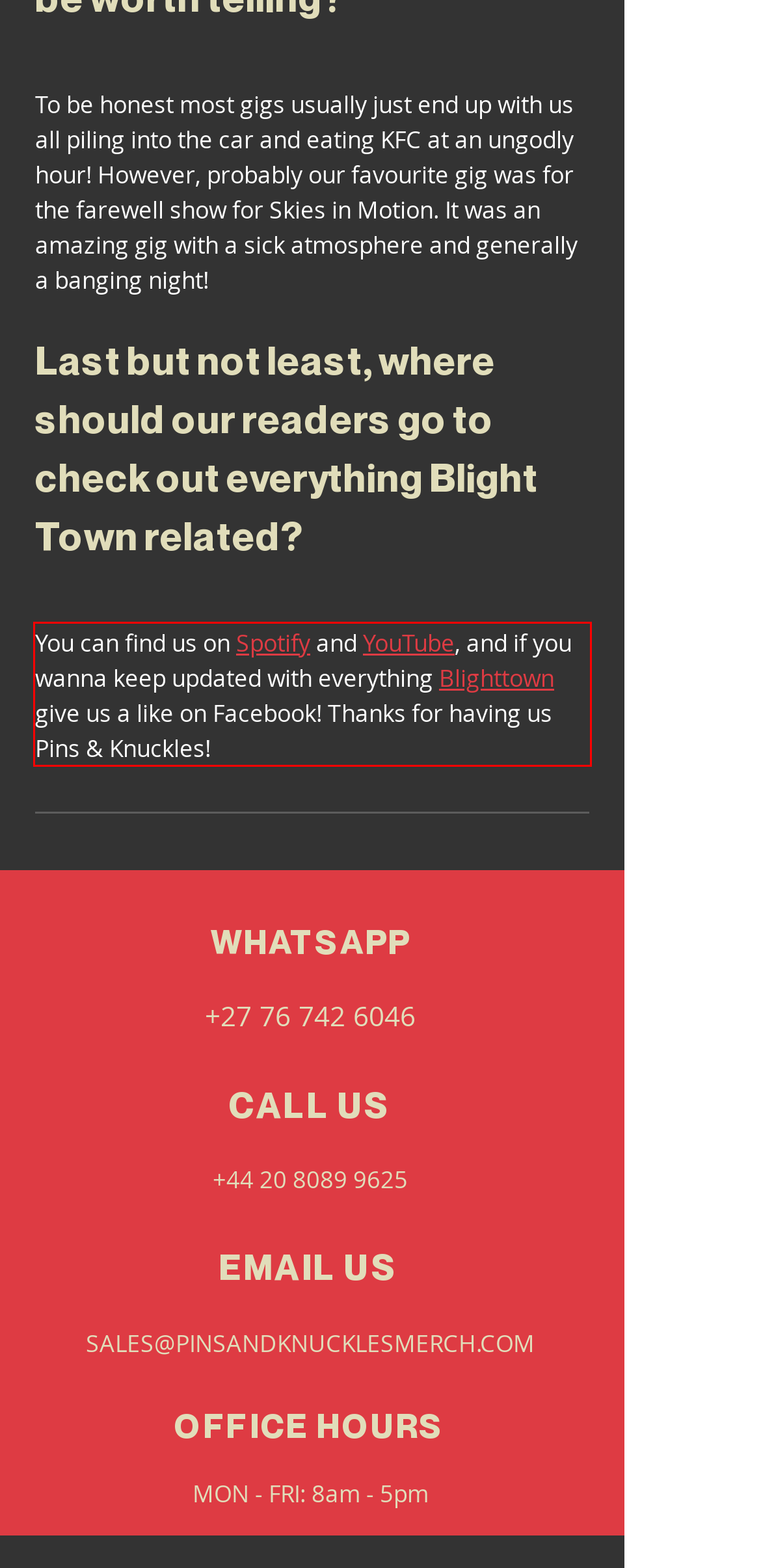Please analyze the screenshot of a webpage and extract the text content within the red bounding box using OCR.

You can find us on Spotify and YouTube, and if you wanna keep updated with everything Blighttown give us a like on Facebook! Thanks for having us Pins & Knuckles!